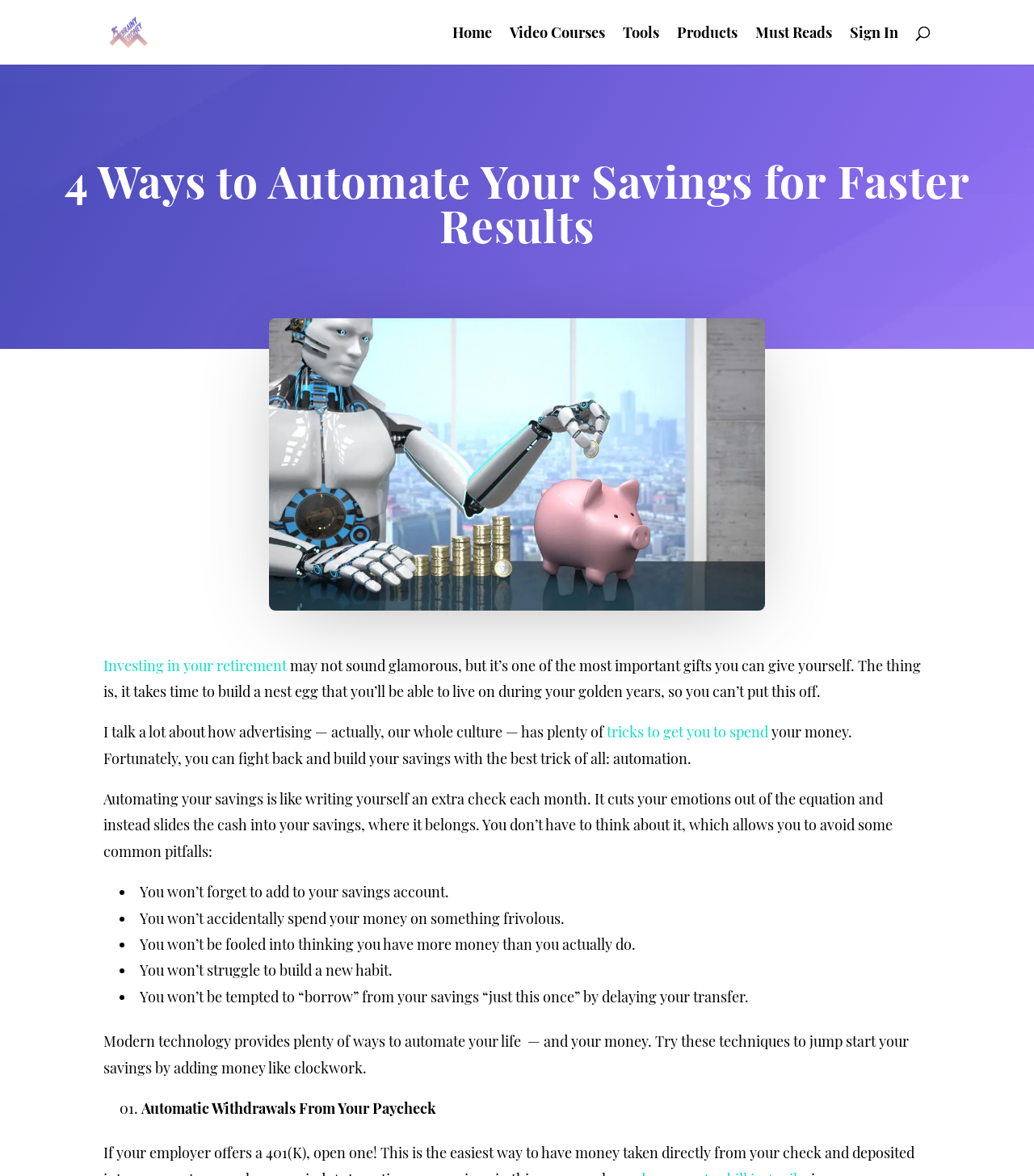Please mark the clickable region by giving the bounding box coordinates needed to complete this instruction: "Read about investing in your retirement".

[0.1, 0.557, 0.277, 0.574]